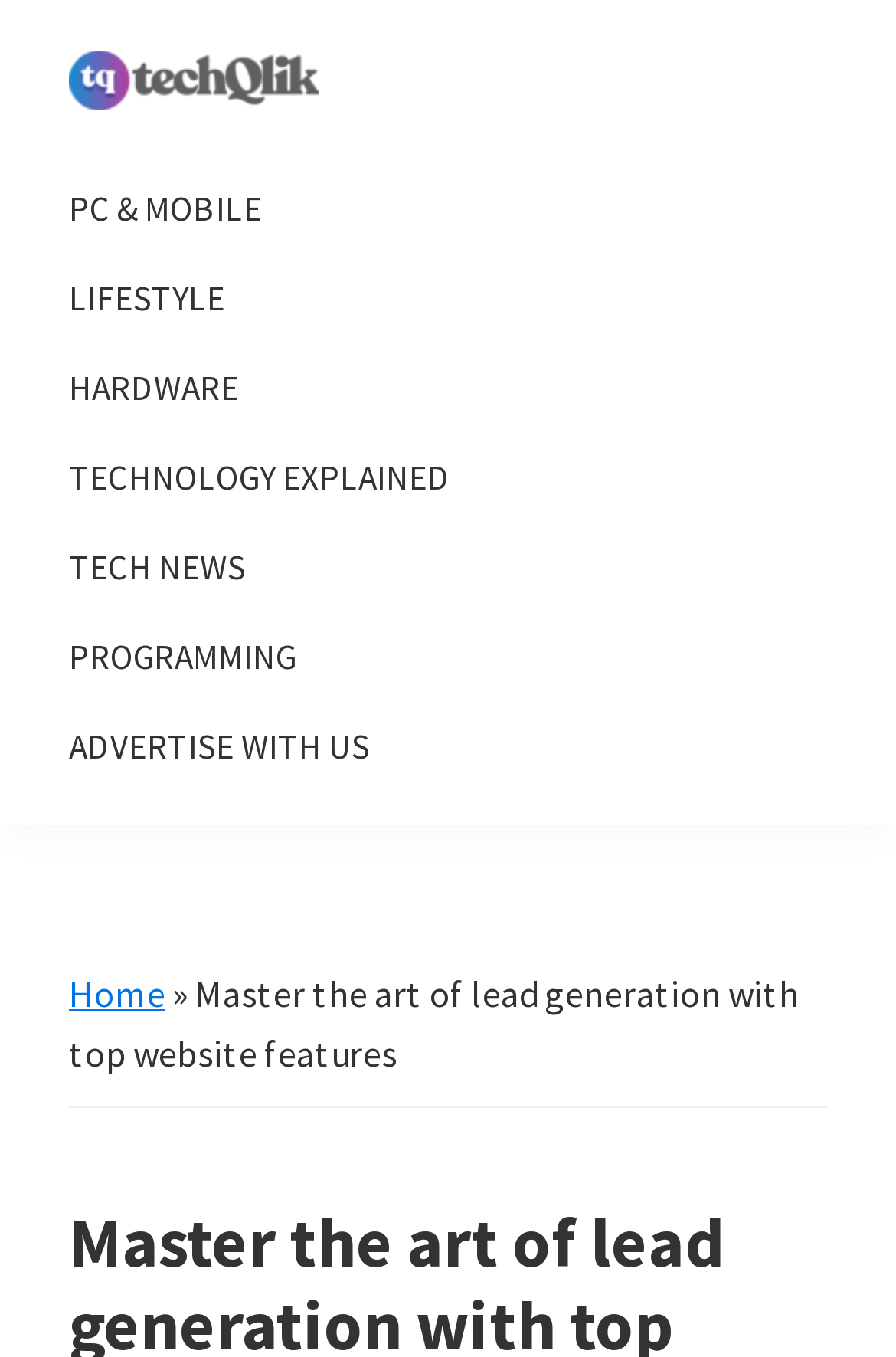Provide a one-word or one-phrase answer to the question:
What is the tagline of the website?

Best Tech Reviews, DIYs, Quick Fix, & Hacks